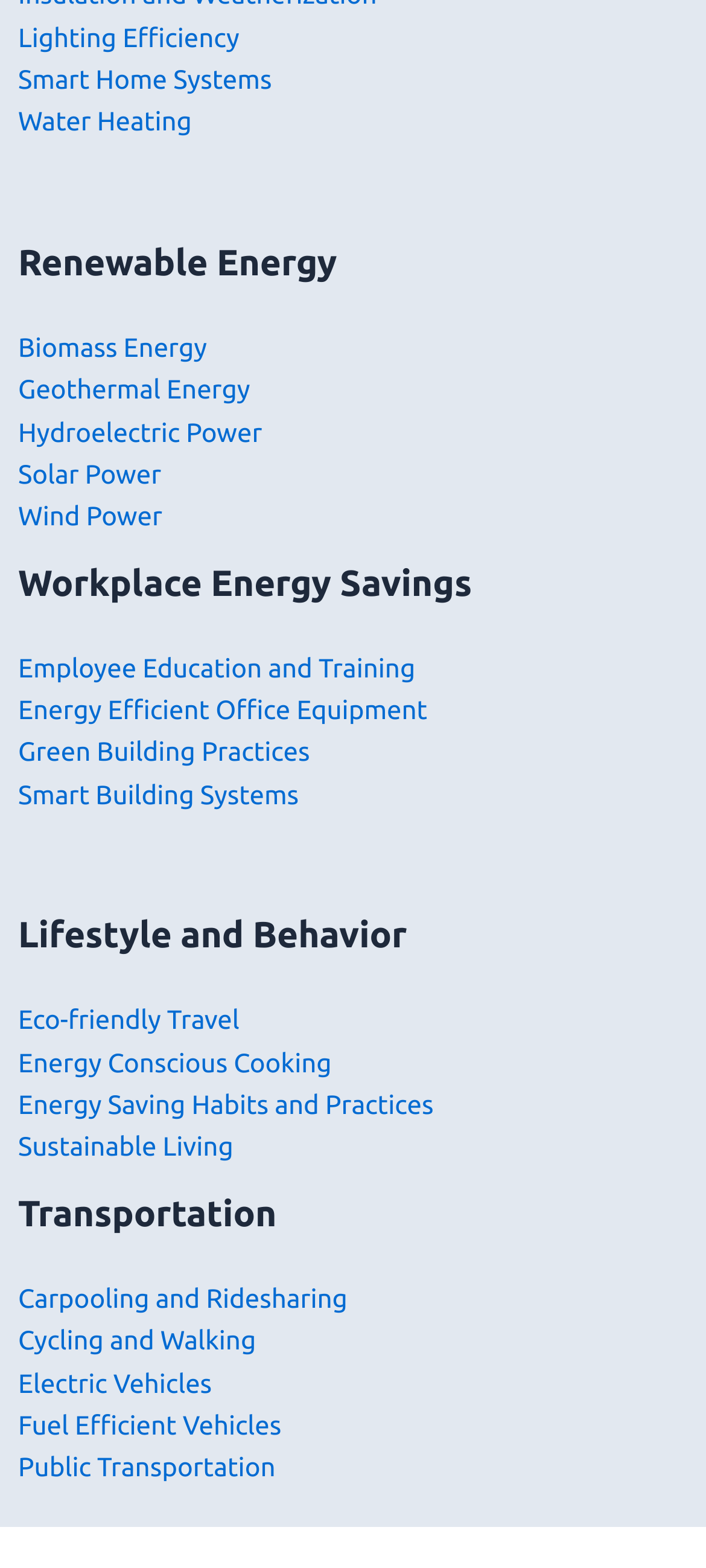How many sections are there on the webpage?
Analyze the image and provide a thorough answer to the question.

By looking at the webpage, I found that there are four main sections: 'Renewable Energy', 'Workplace Energy Savings', 'Lifestyle and Behavior', and 'Transportation'. Therefore, there are 4 sections on the webpage.